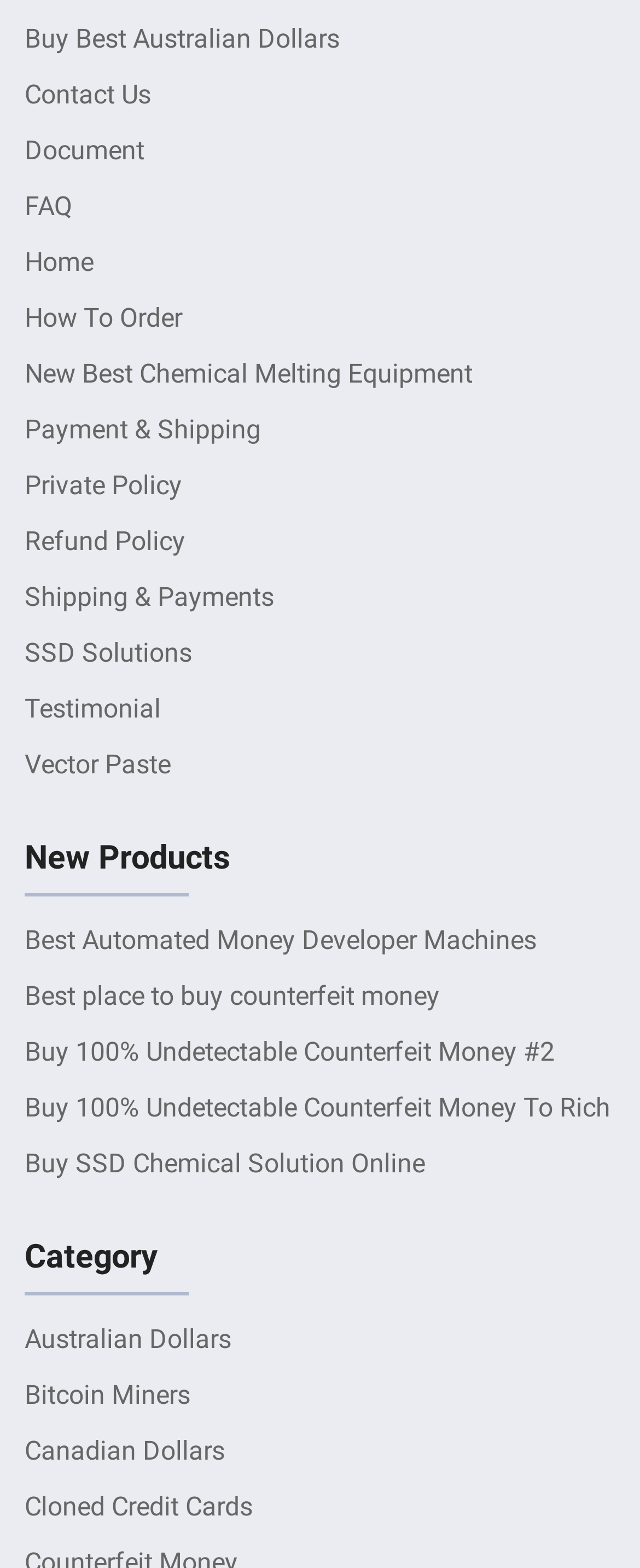Identify the bounding box coordinates for the UI element described by the following text: "Payment & Shipping". Provide the coordinates as four float numbers between 0 and 1, in the format [left, top, right, bottom].

[0.038, 0.262, 0.408, 0.287]